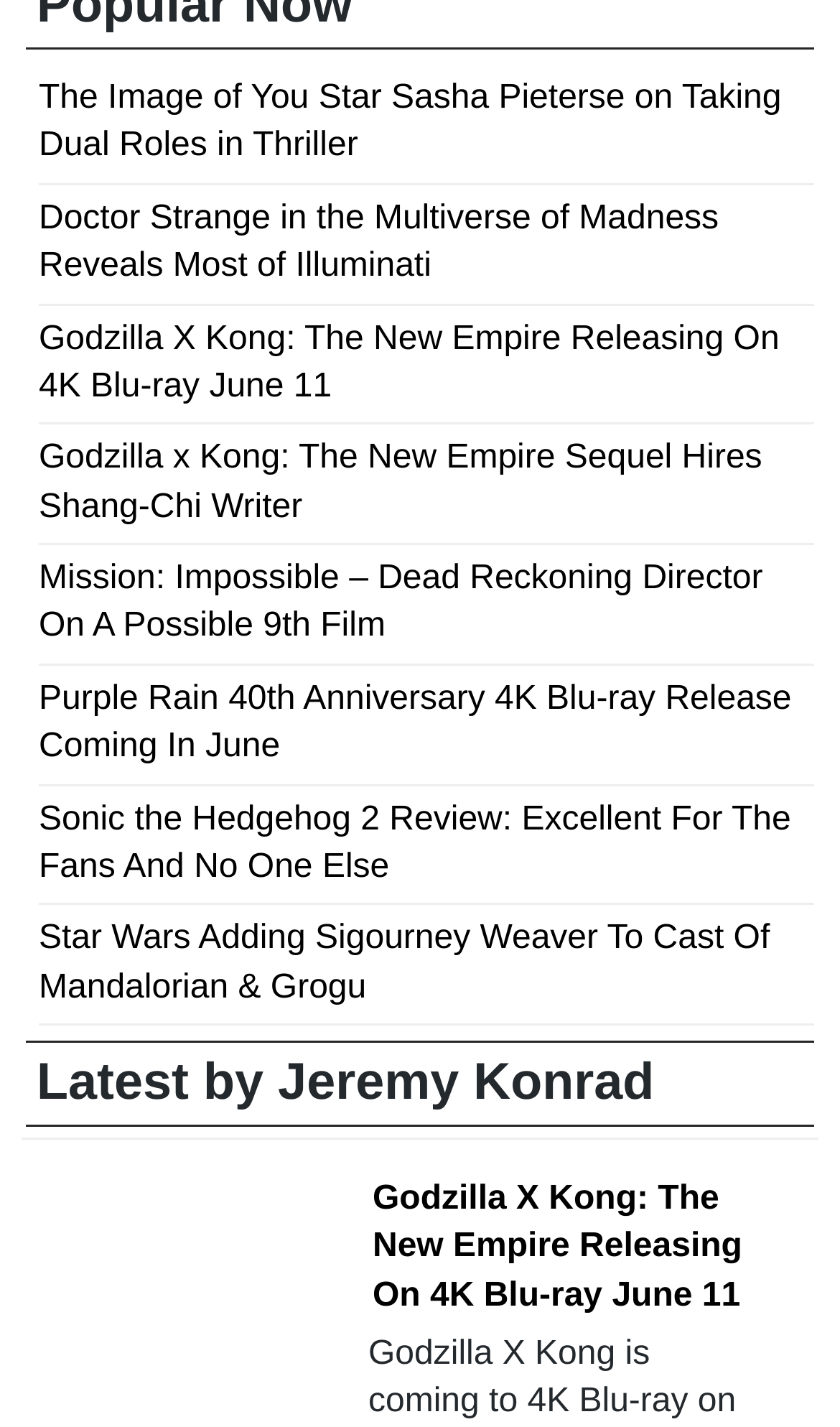How many news articles are on the webpage?
Respond to the question with a well-detailed and thorough answer.

I counted the number of link elements with OCR text, which represent individual news articles. There are 9 such elements, indicating 9 news articles on the webpage.